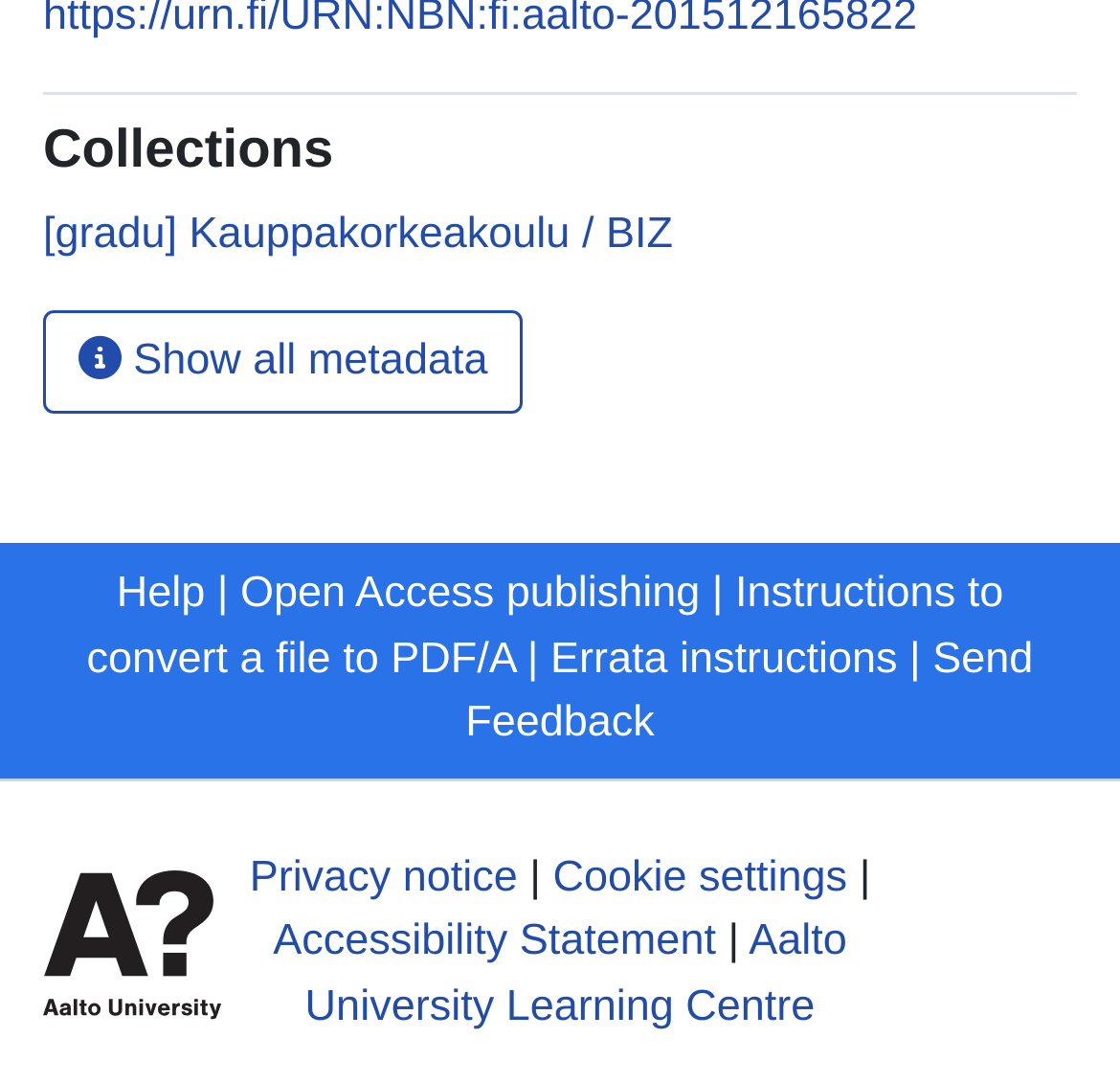Specify the bounding box coordinates of the region I need to click to perform the following instruction: "Go to Help". The coordinates must be four float numbers in the range of 0 to 1, i.e., [left, top, right, bottom].

[0.104, 0.526, 0.183, 0.571]